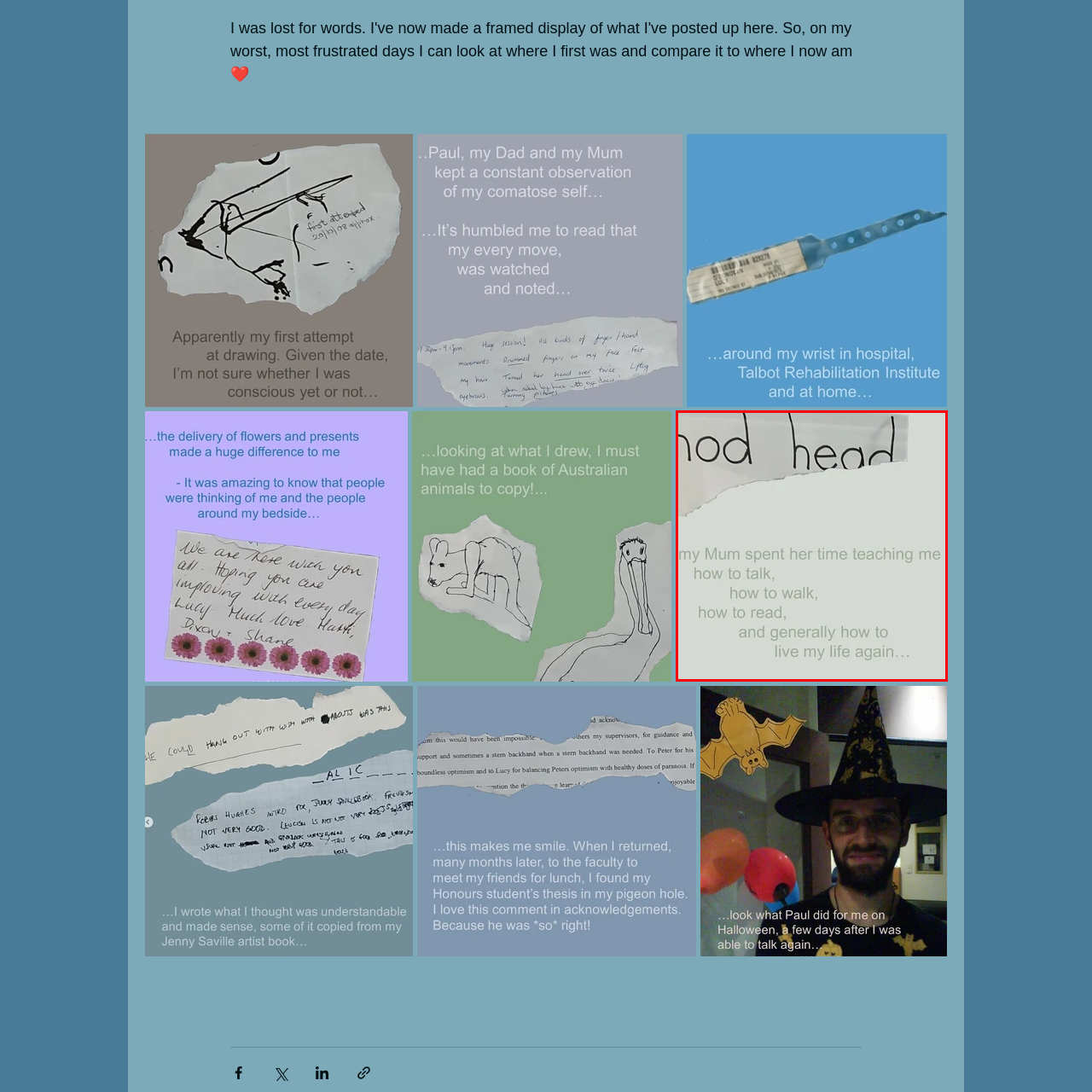What is the theme of the quote?
Direct your attention to the highlighted area in the red bounding box of the image and provide a detailed response to the question.

The quote mentions a mother teaching the speaker how to talk, walk, read, and live their life, which suggests that the theme of the quote is the importance of parental guidance and support in shaping one's life.